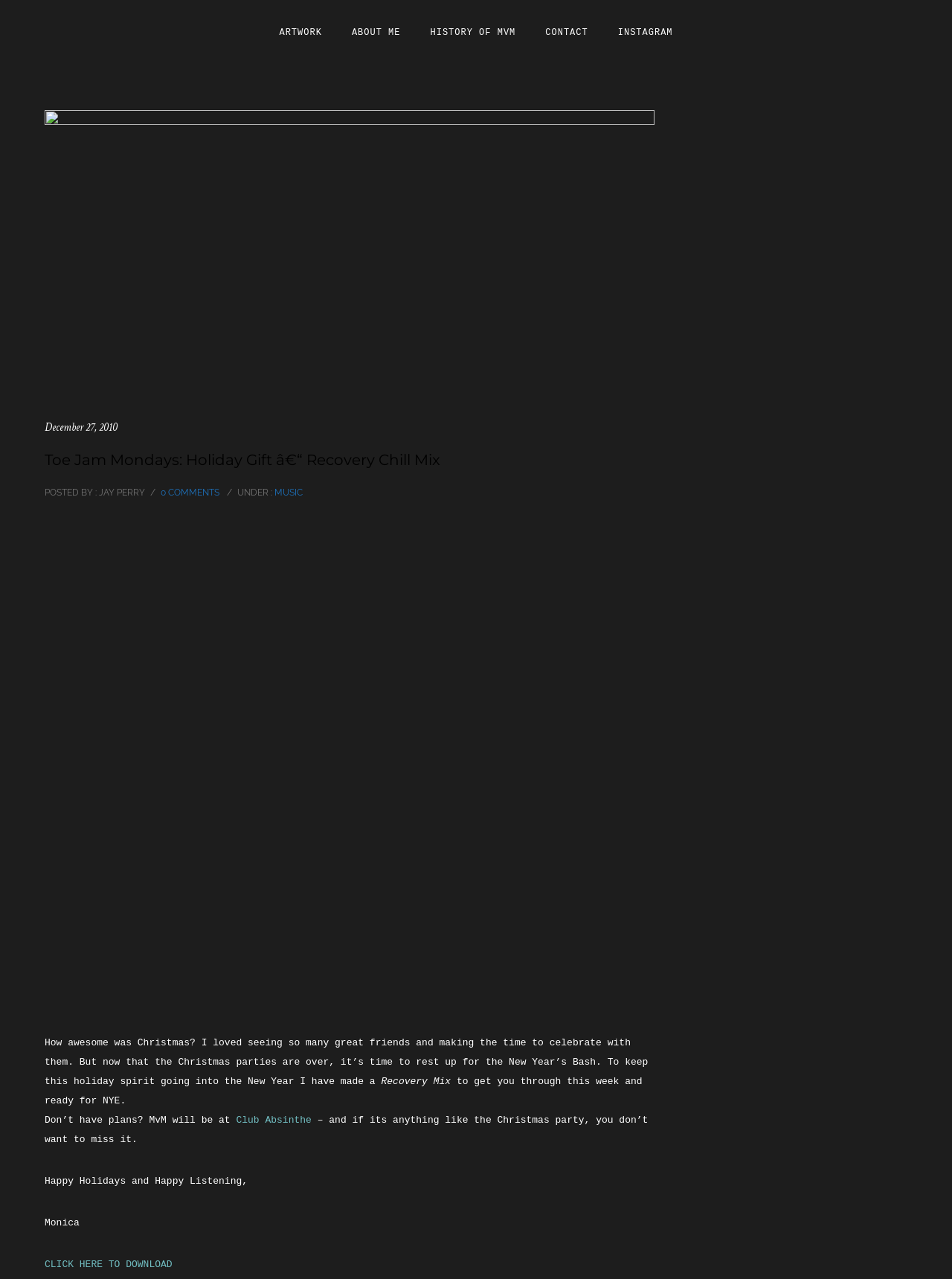Using the provided element description: "0 comments", determine the bounding box coordinates of the corresponding UI element in the screenshot.

[0.169, 0.381, 0.23, 0.389]